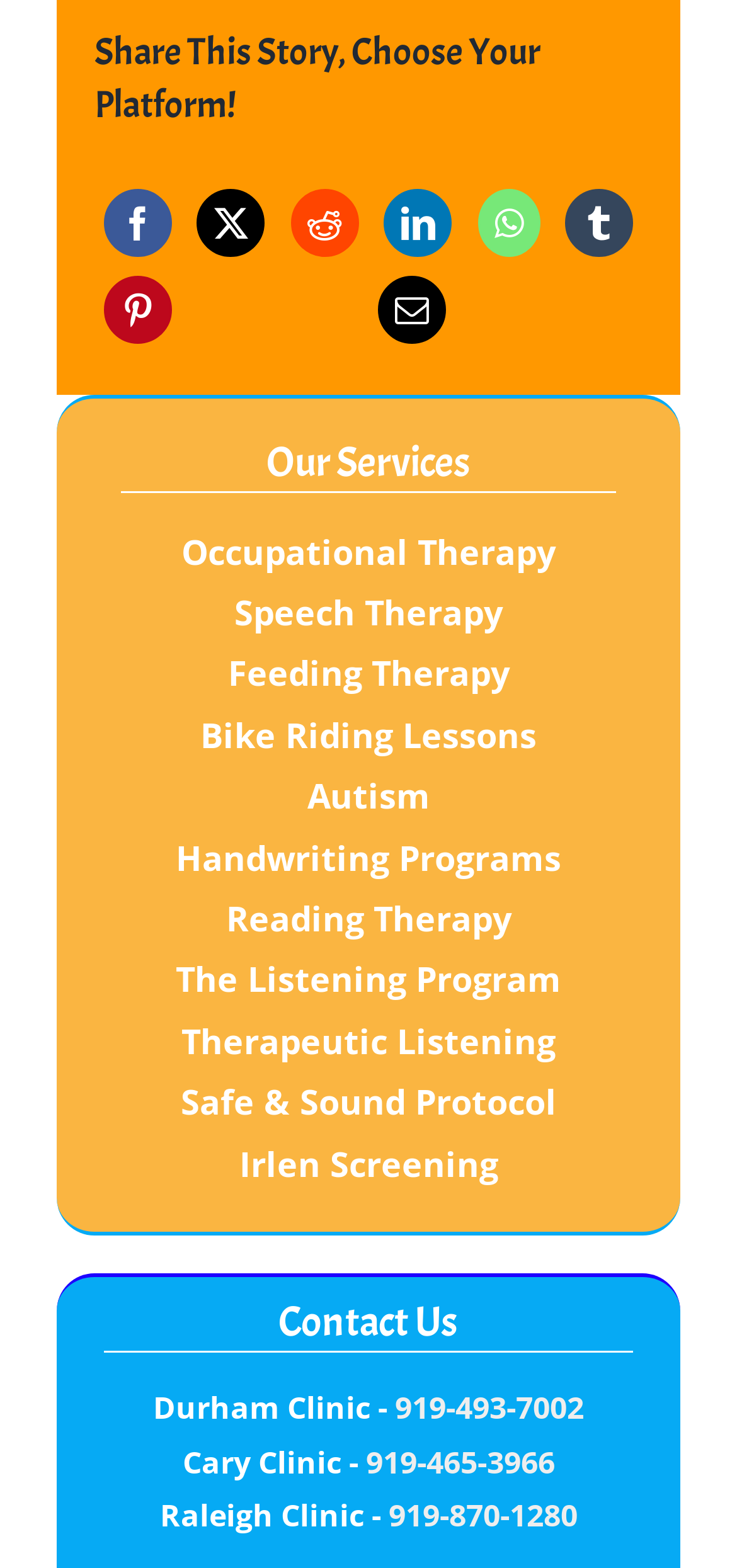Could you provide the bounding box coordinates for the portion of the screen to click to complete this instruction: "Share on WhatsApp"?

[0.635, 0.115, 0.745, 0.17]